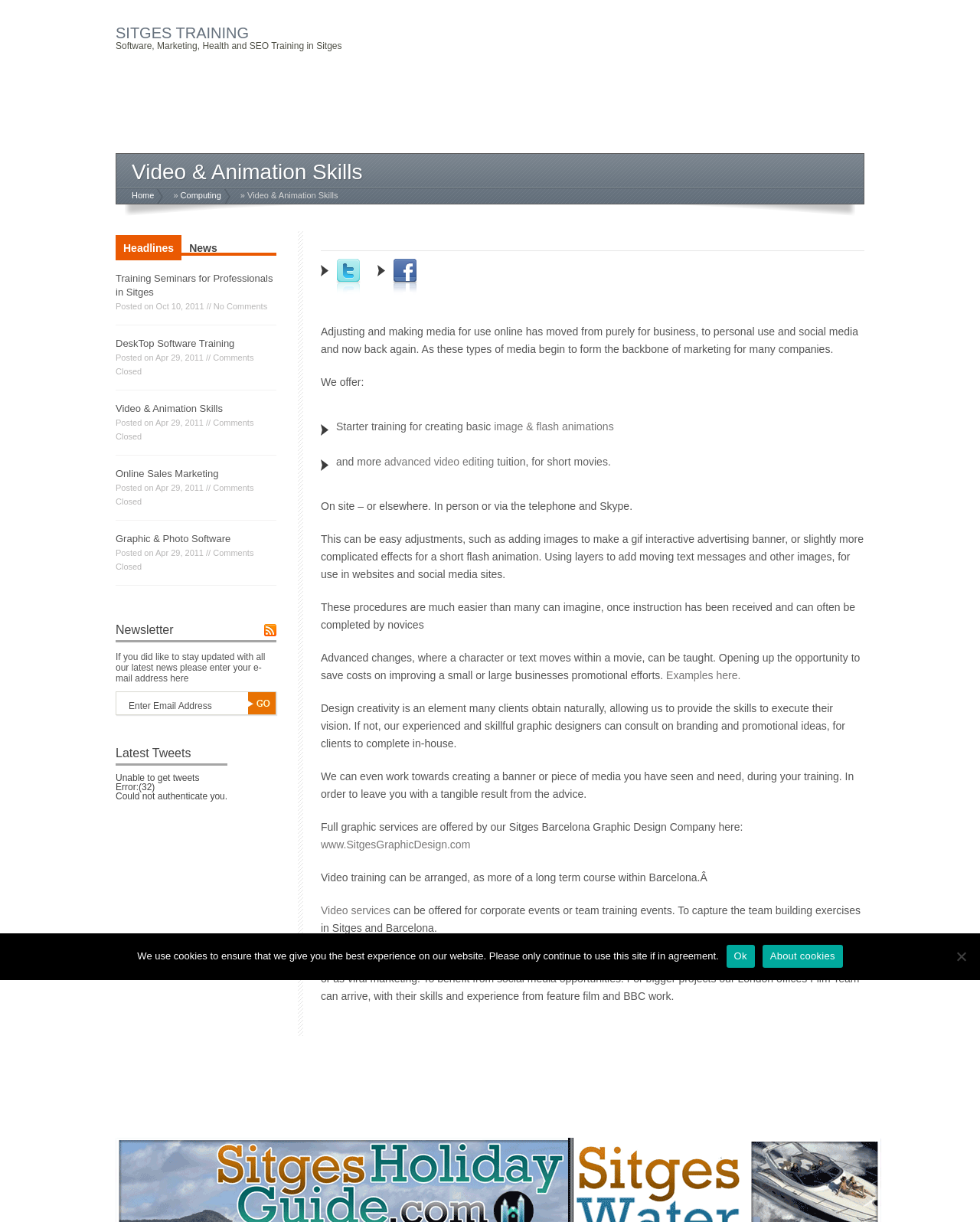Based on the visual content of the image, answer the question thoroughly: What type of training is offered on this webpage?

The webpage mentions 'Starter training for creating basic image & flash animations' and 'advanced video editing', indicating that both starter and advanced training are offered.